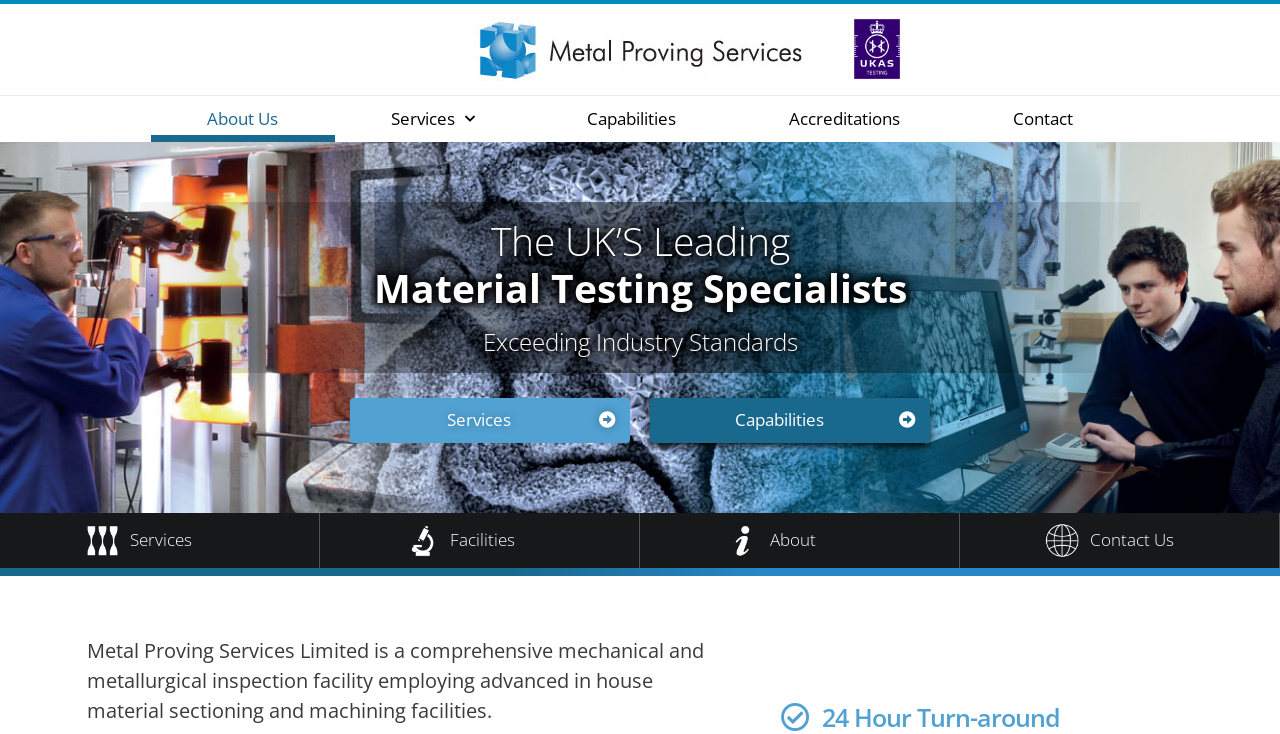Respond with a single word or phrase:
What is the name of the company?

Metal Proving Services